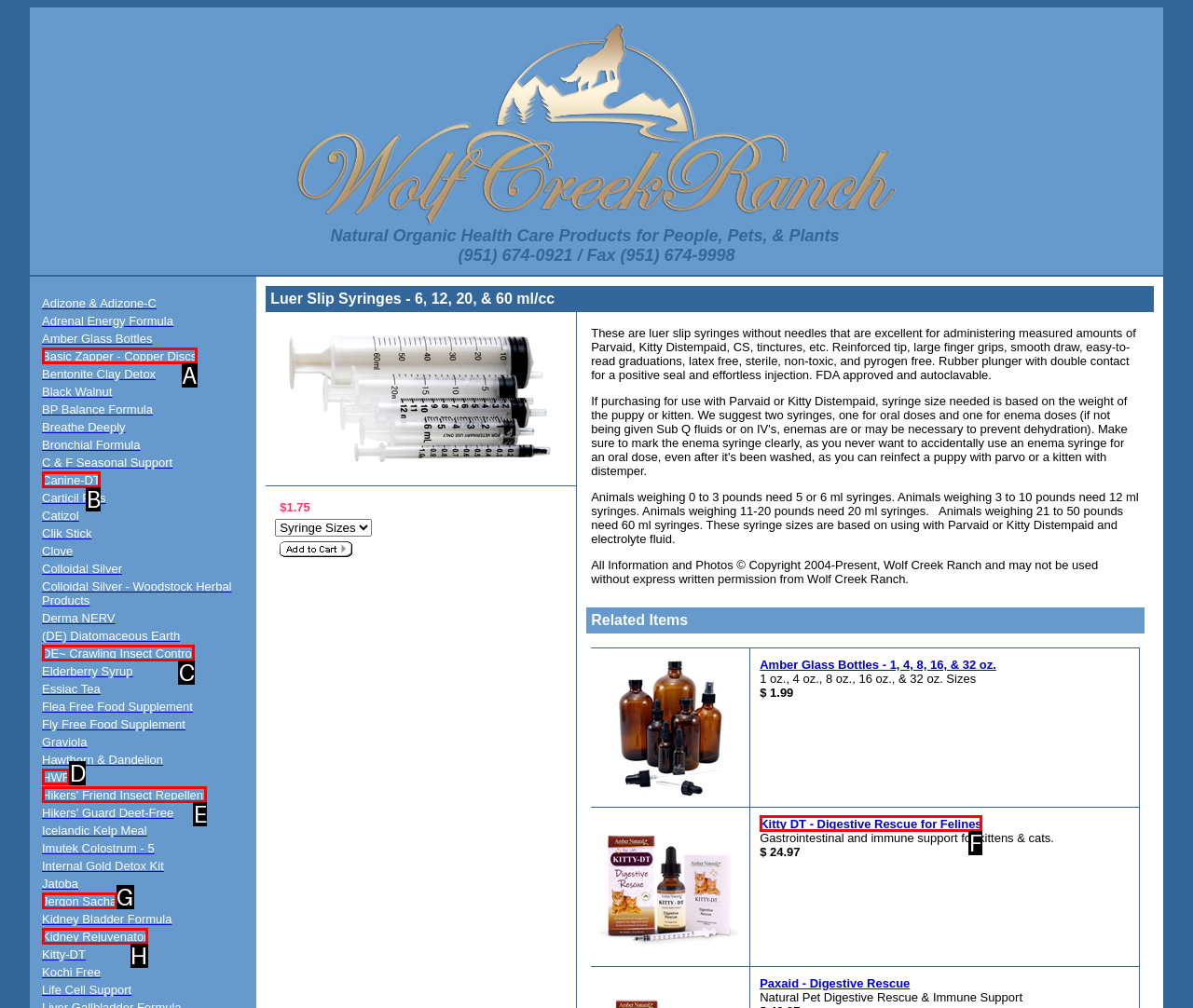Choose the letter that best represents the description: parent_node: STAFF LOGINSTUDENT LOGINSTAFF A-Z. Provide the letter as your response.

None